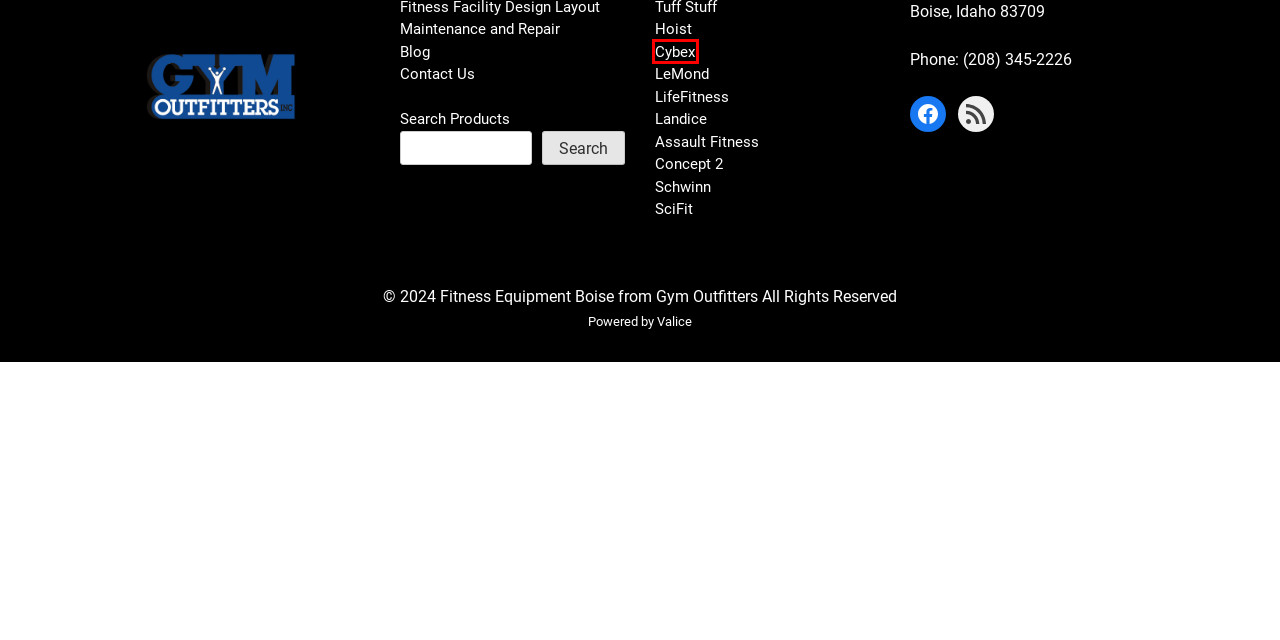You are provided with a screenshot of a webpage containing a red rectangle bounding box. Identify the webpage description that best matches the new webpage after the element in the bounding box is clicked. Here are the potential descriptions:
A. Cybex Archives - Fitness Equipment Boise from Gym Outfitters
B. Concept 2 Archives - Fitness Equipment Boise from Gym Outfitters
C. Landice Archives - Fitness Equipment Boise from Gym Outfitters
D. SciFit Archives - Fitness Equipment Boise from Gym Outfitters
E. LeMond Archives - Fitness Equipment Boise from Gym Outfitters
F. Assault Fitness Archives - Fitness Equipment Boise from Gym Outfitters
G. Valice – Personalized Hosting & Support Services
H. Schwinn Archives - Fitness Equipment Boise from Gym Outfitters

A